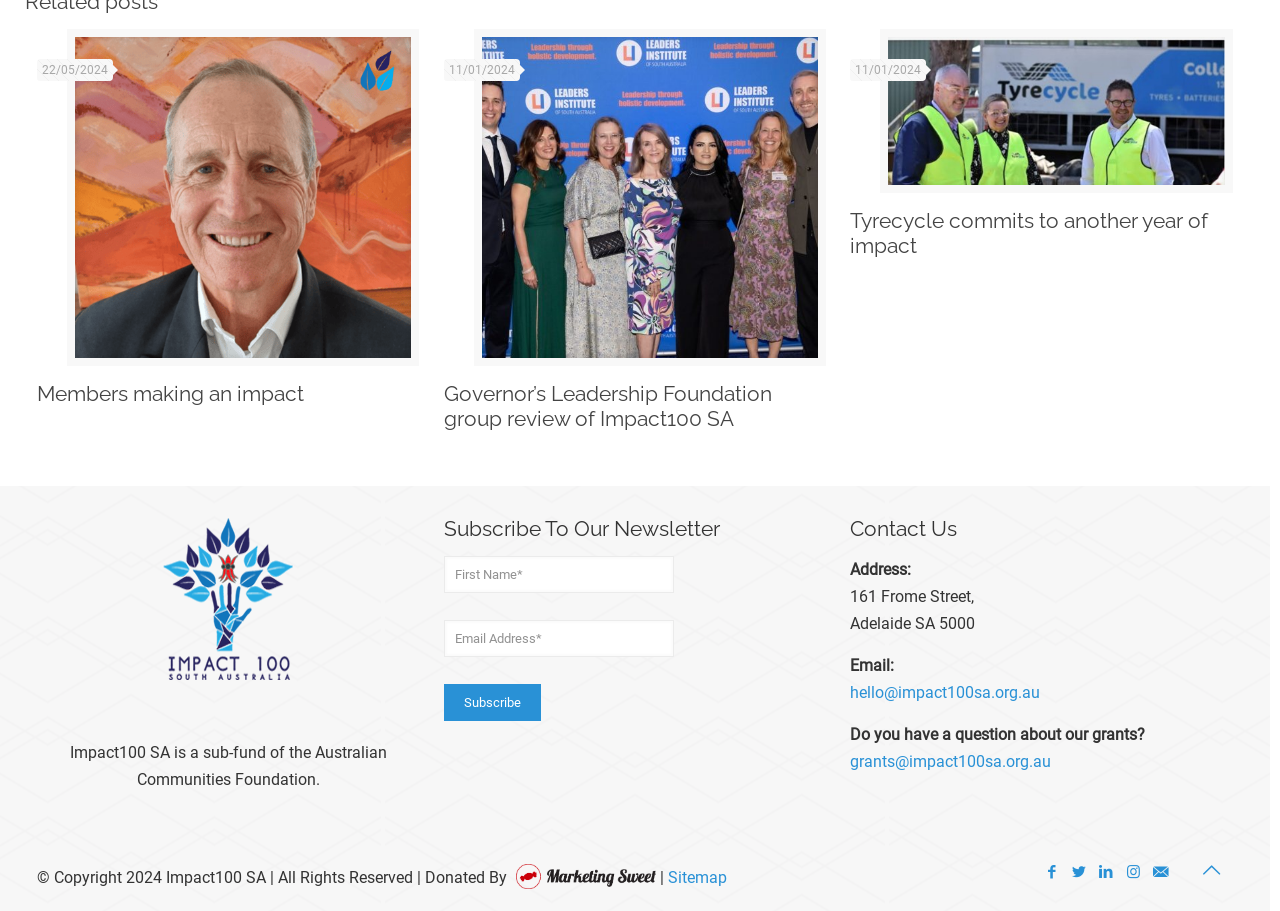What is the organization that Impact100 SA is a sub-fund of?
From the screenshot, supply a one-word or short-phrase answer.

Australian Communities Foundation